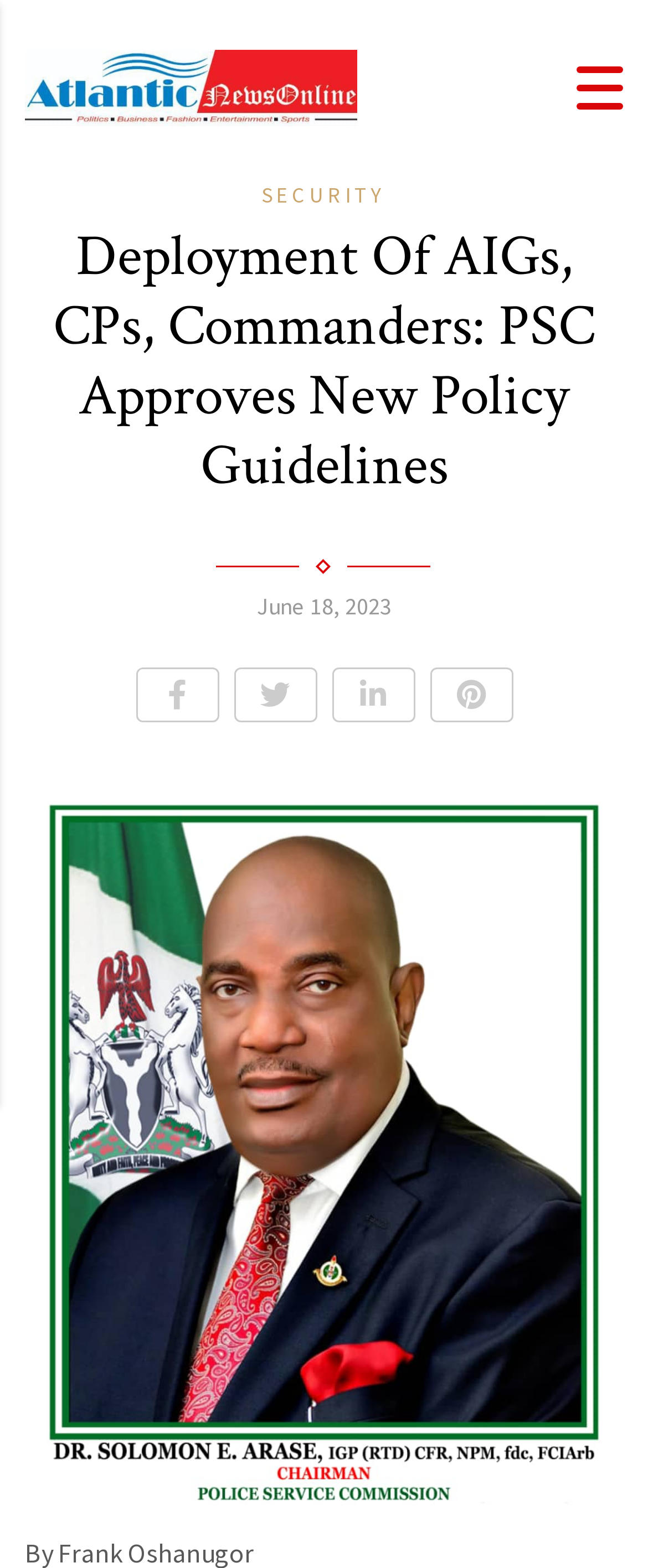What is the logo of the website?
Based on the image, give a one-word or short phrase answer.

Site Logo